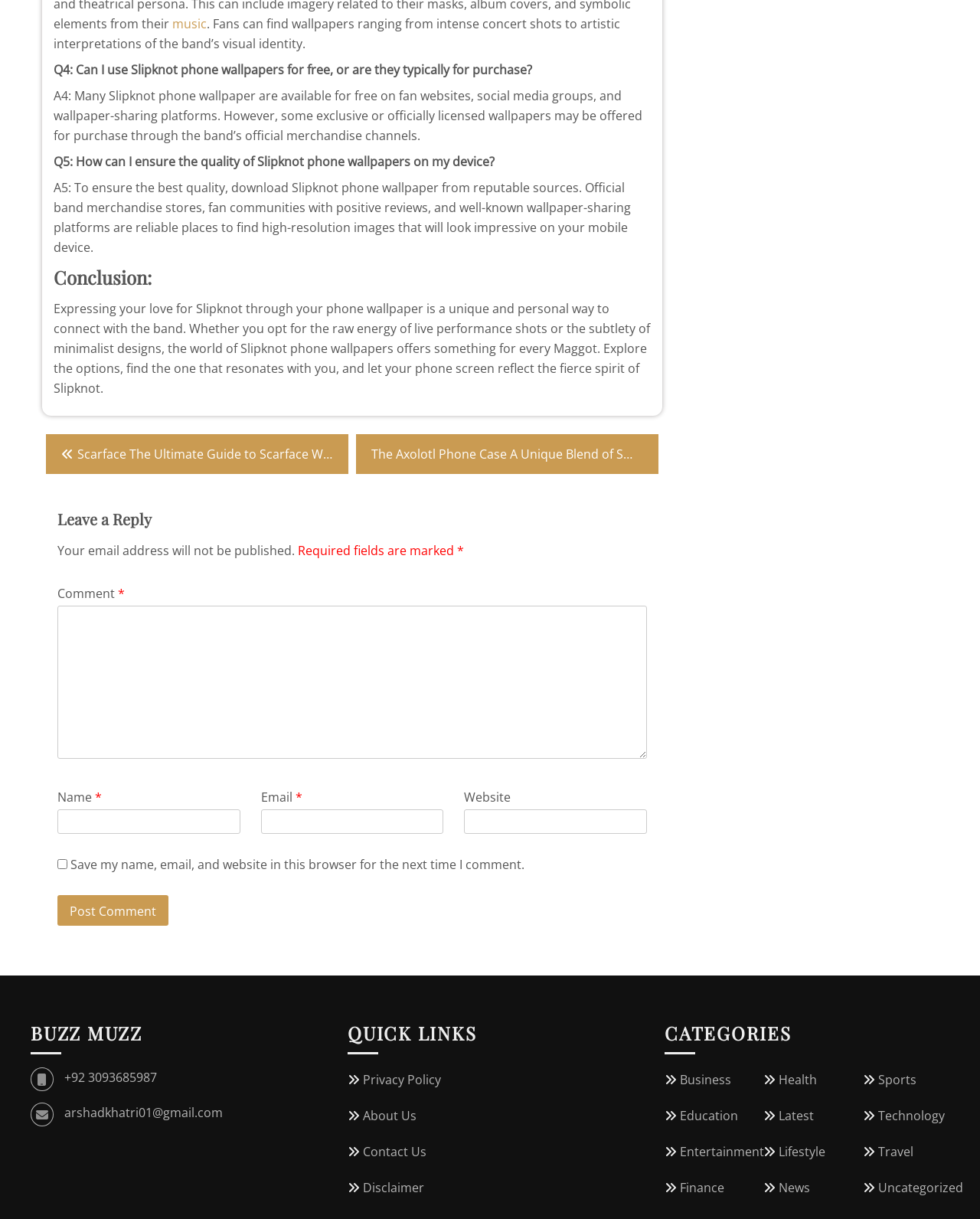What is the purpose of the 'Leave a Reply' section?
Deliver a detailed and extensive answer to the question.

The 'Leave a Reply' section is provided for readers to comment on the article, with fields for name, email, and website, as well as a checkbox to save the information for future comments.